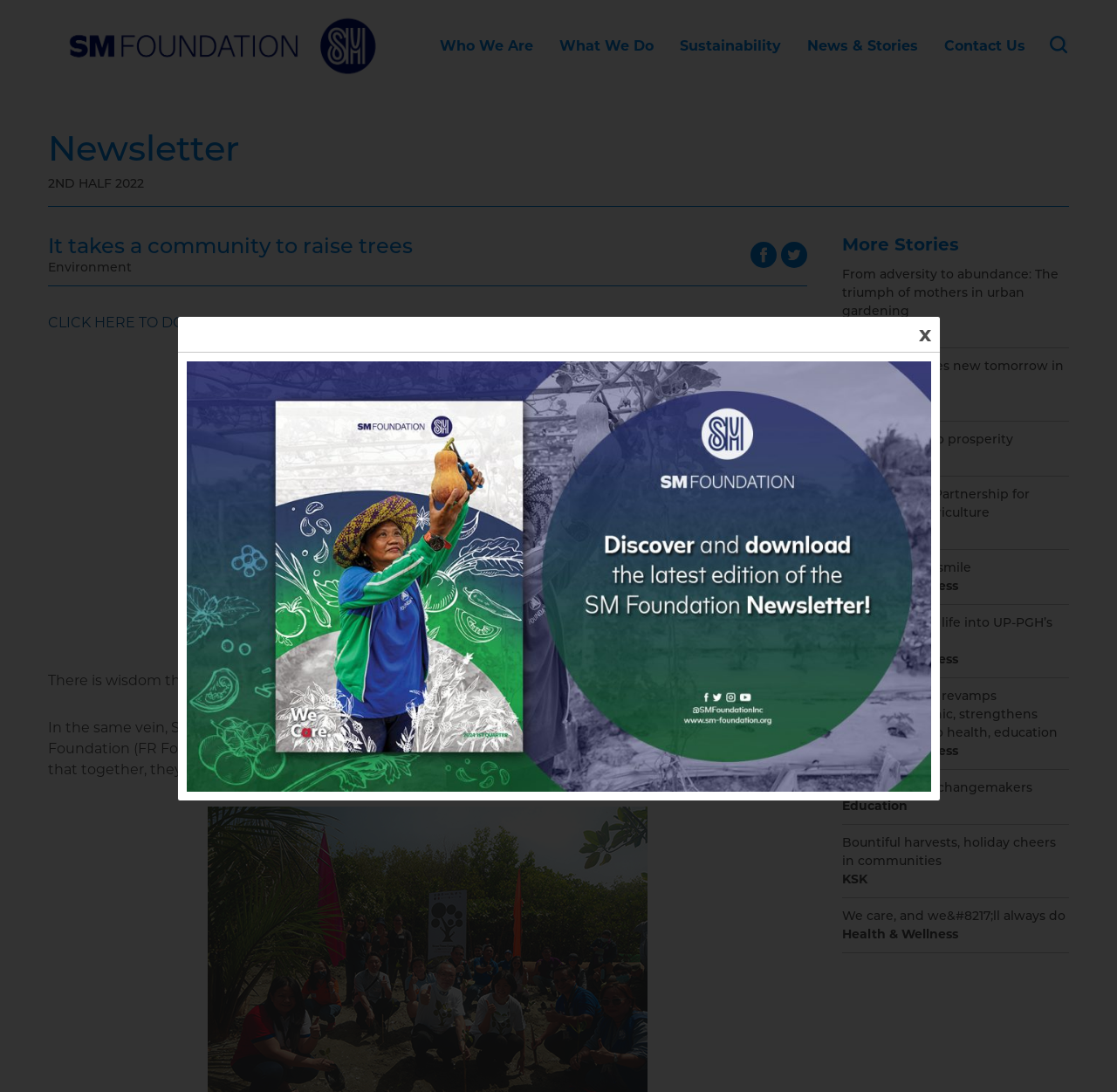Explain the contents of the webpage comprehensively.

The webpage is about SM Foundation, a social good organization that partners with communities to raise trees and promote sustainability. At the top left corner, there is a logo of SM Foundation, which is a link. Next to it, there are six navigation links: "Who We Are", "What We Do", "Sustainability", "News & Stories", "Contact Us", and a button to subscribe to a newsletter.

Below the navigation links, there is a heading that reads "It takes a community to raise trees". On the right side of the heading, there are social media links to share the content on Facebook and Twitter. Underneath the heading, there is a paragraph of text that explains the organization's mission to plant trees and promote sustainability.

On the left side of the page, there is an image related to tree planting, and below it, there are several paragraphs of text that describe the organization's efforts to raise trees and promote sustainability.

The main content of the page is a list of news stories and articles, each with a title, a brief summary, and a link to read more. The stories are categorized by topic, with labels such as "Environment", "KSK", "Health & Wellness", and "Education". There are 10 news stories in total, each with a timestamp indicating when it was published.

At the bottom of the page, there is a button to close a popup window, and a link to download a PDF version of the content.